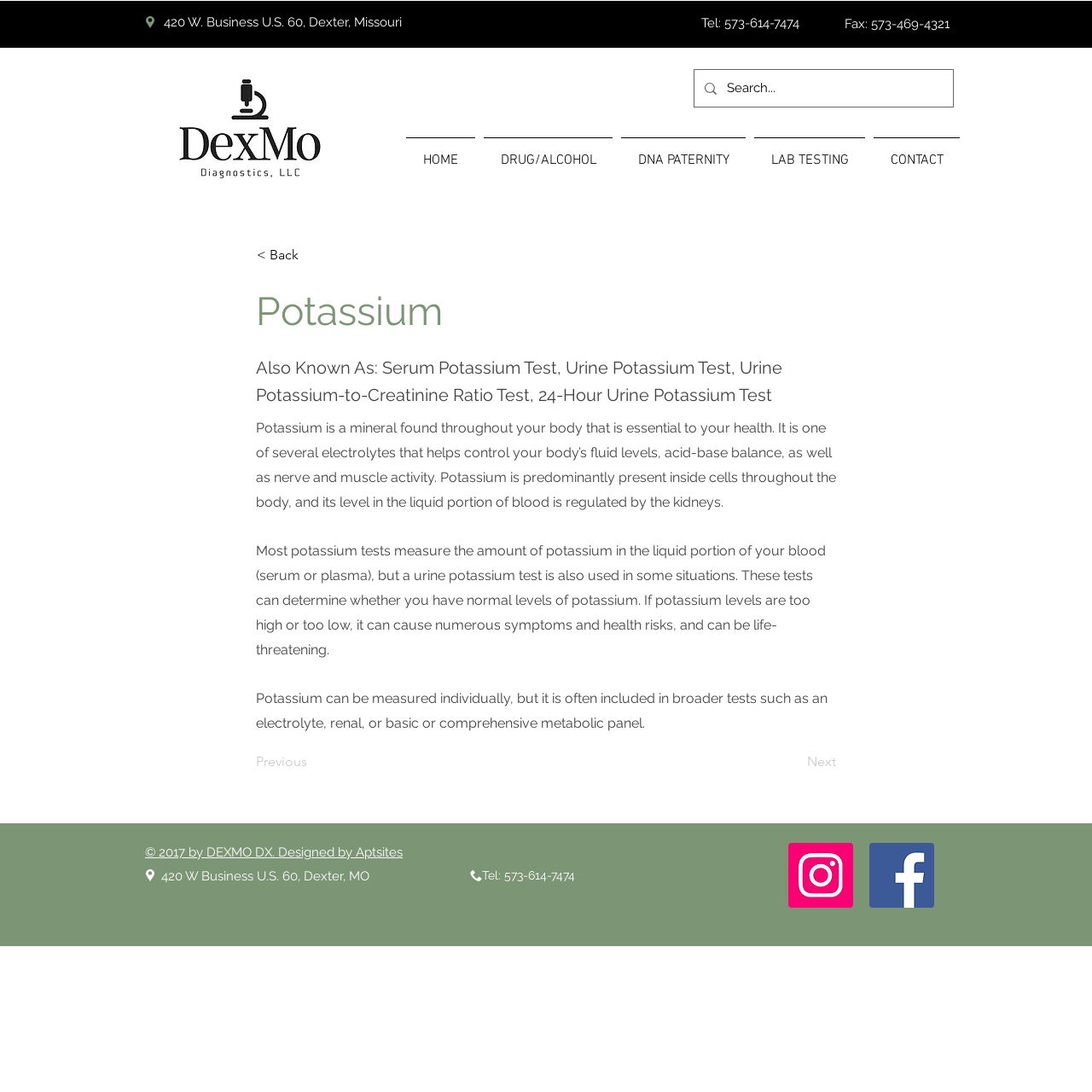What is the address of the location?
Using the image, respond with a single word or phrase.

420 W. Business U.S. 60, Dexter, Missouri